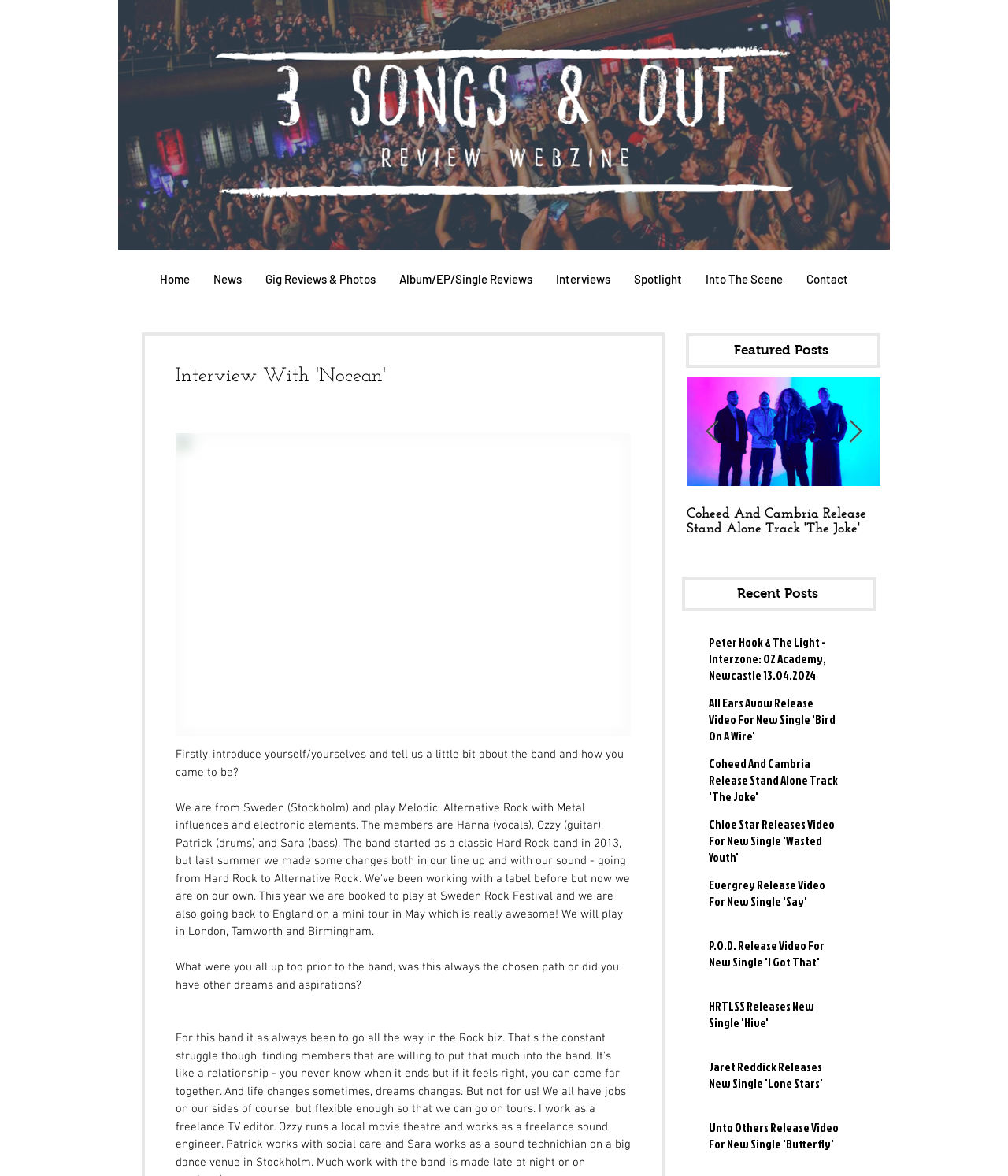Please mark the bounding box coordinates of the area that should be clicked to carry out the instruction: "Visit the 'World Food Safety Day' page".

None